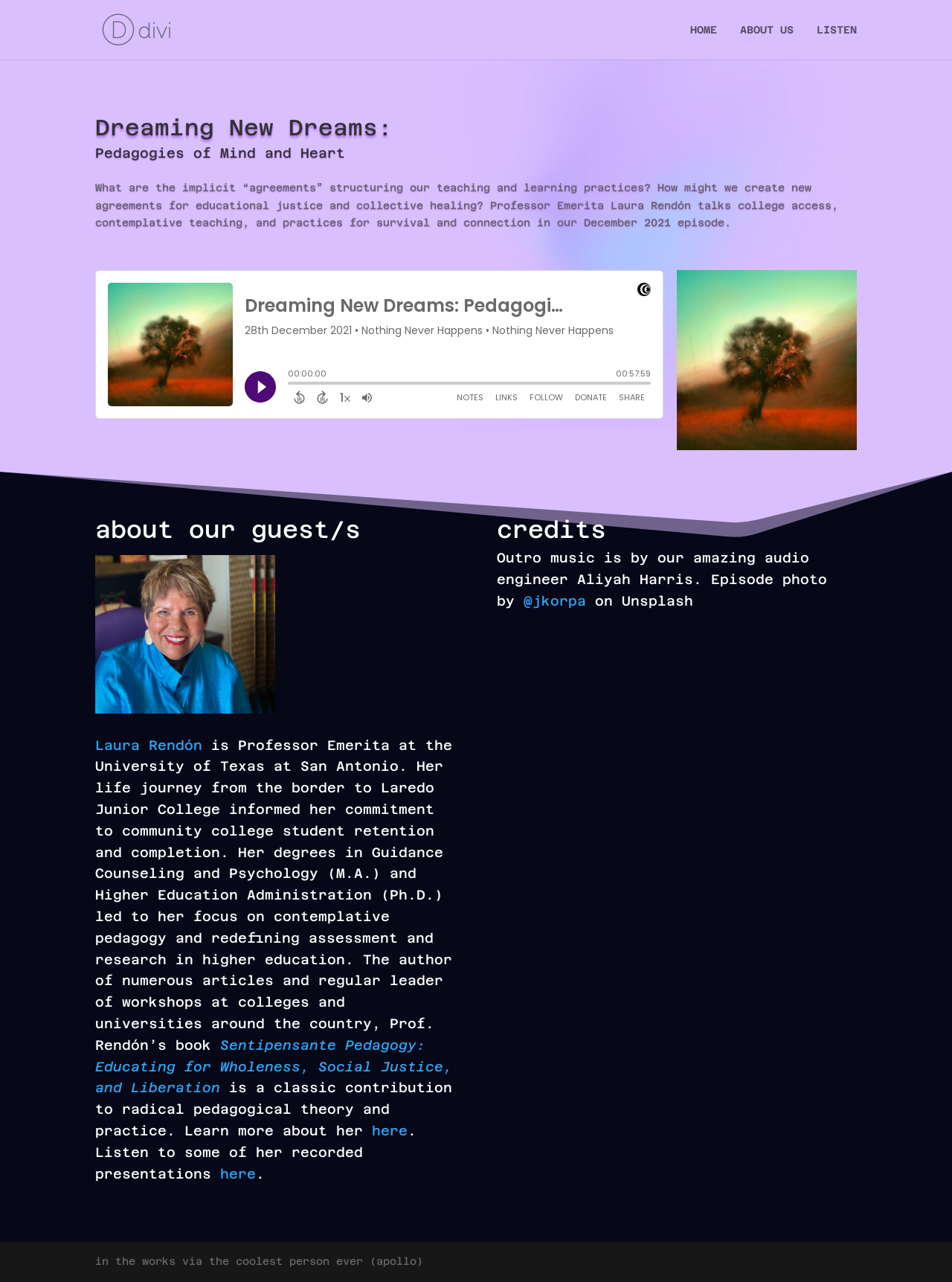Pinpoint the bounding box coordinates of the element that must be clicked to accomplish the following instruction: "Check the credits". The coordinates should be in the format of four float numbers between 0 and 1, i.e., [left, top, right, bottom].

[0.522, 0.399, 0.9, 0.433]